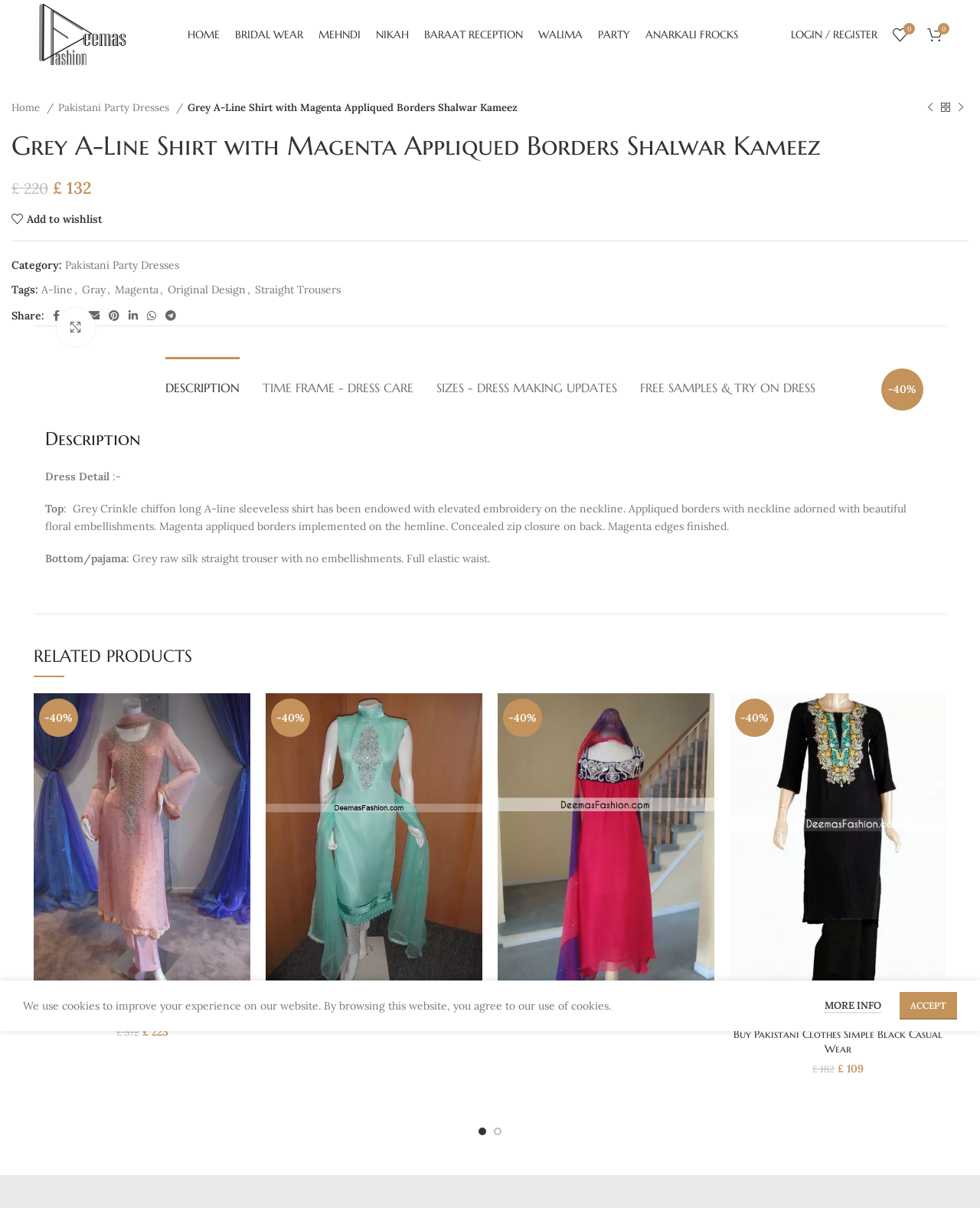Answer the question with a single word or phrase: 
What is the category of the product?

Pakistani Party Dresses